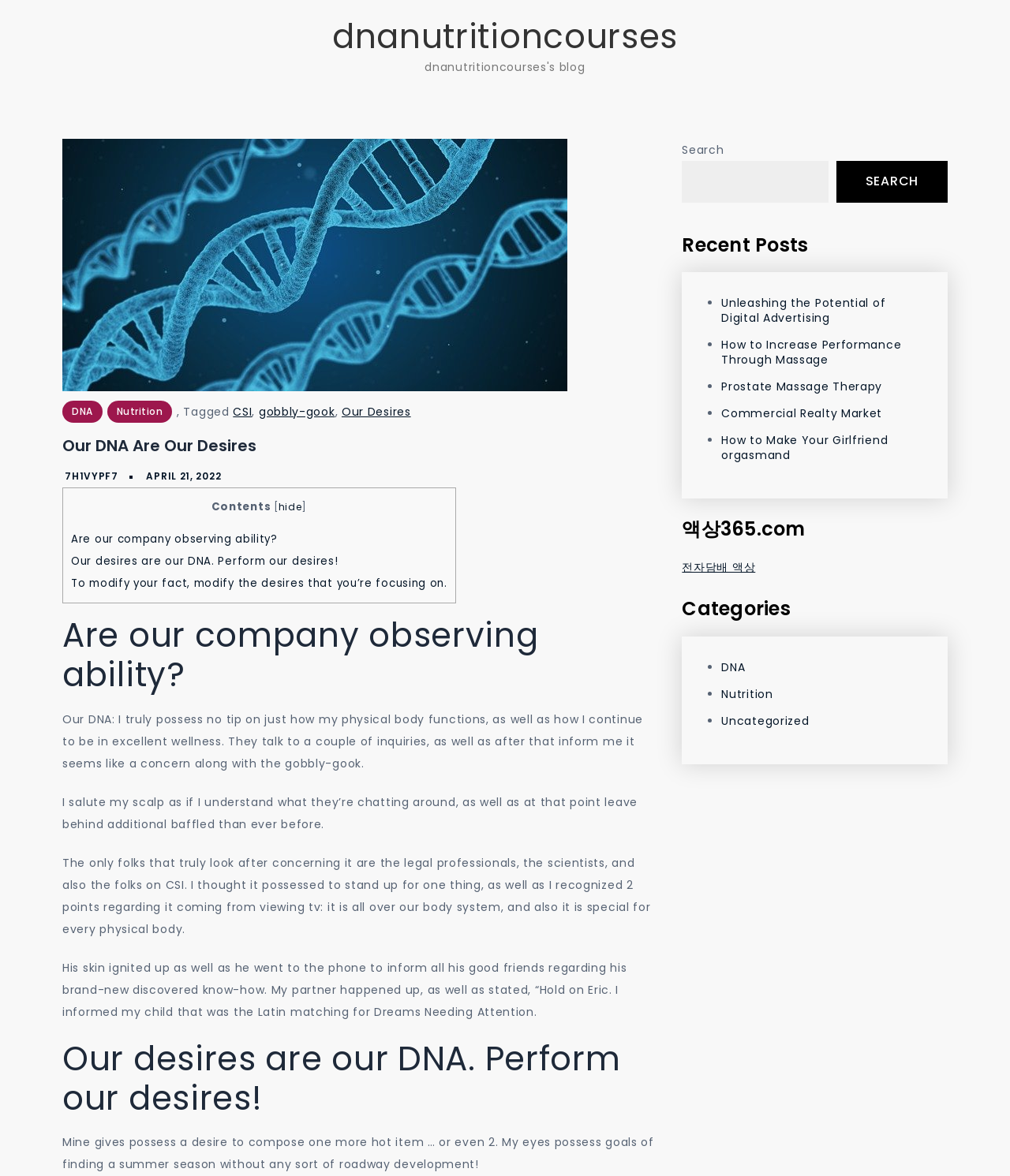Could you provide the bounding box coordinates for the portion of the screen to click to complete this instruction: "Click the link to DNA Nutrition courses"?

[0.329, 0.011, 0.671, 0.051]